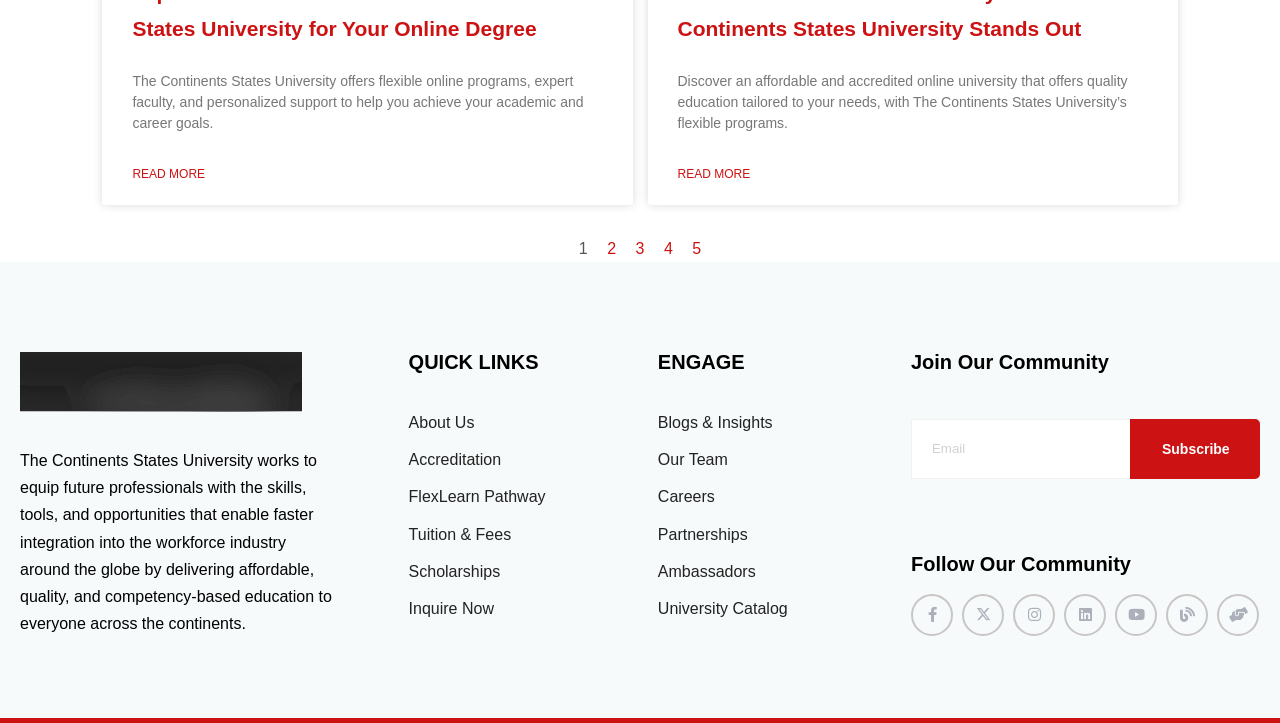Determine the bounding box coordinates of the clickable area required to perform the following instruction: "Read more about Top 10 Reasons to Choose The Continents States University for Your Online Degree". The coordinates should be represented as four float numbers between 0 and 1: [left, top, right, bottom].

[0.103, 0.227, 0.16, 0.256]